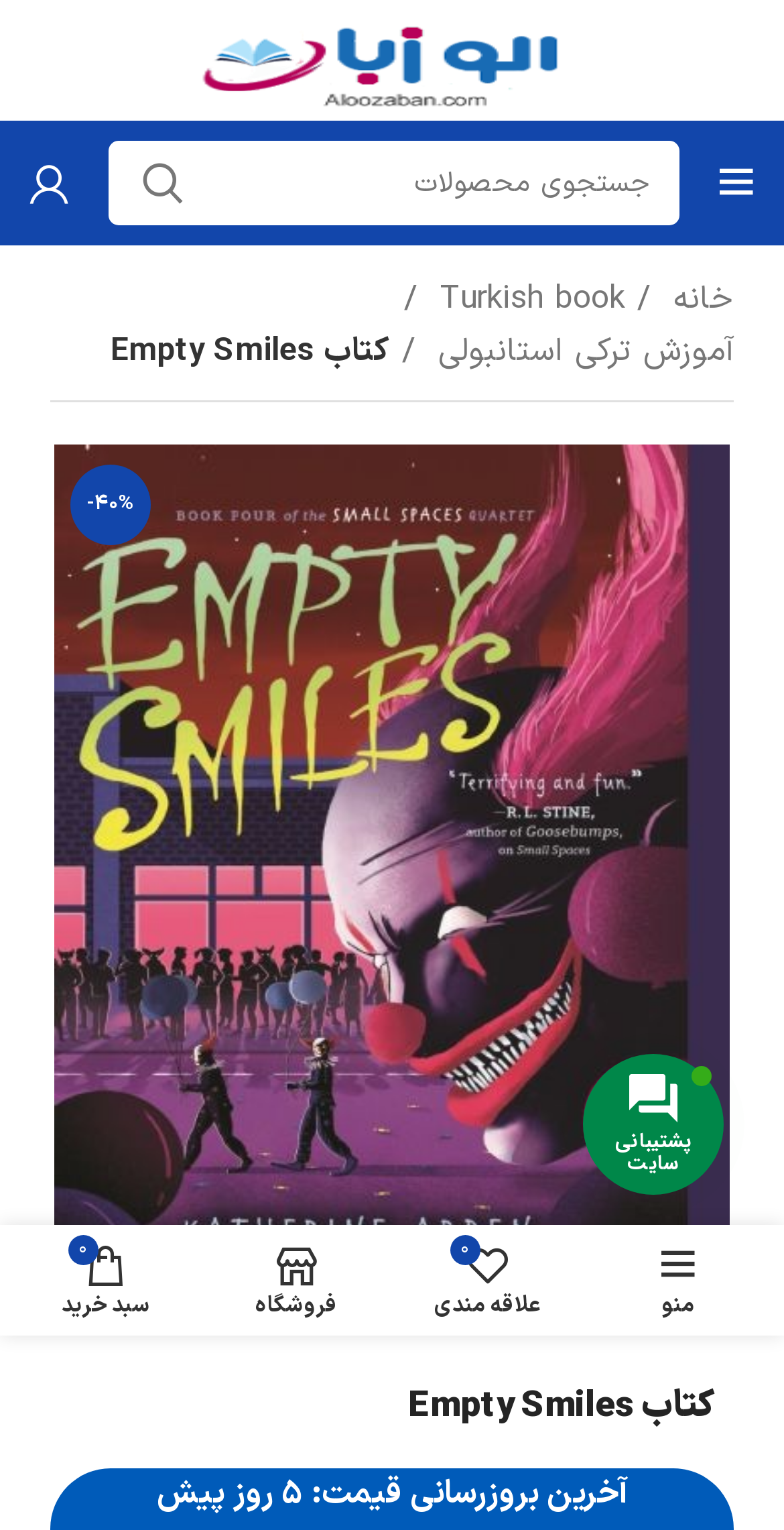Provide a comprehensive caption for the webpage.

This webpage appears to be a product page for a book titled "Empty Smiles" by Katherine Arden. At the top left corner, there is a logo of "aloozaban" with a link to the website's homepage. Next to the logo, there is a mobile menu button. On the top right corner, there is a search bar with a textbox and a search button.

Below the search bar, there is a navigation breadcrumb trail showing the path "خانه / Turkish book / آموزش ترکی استانبولی / کتاب Empty Smiles". The title "کتاب Empty Smiles" is also displayed prominently on the page.

The main content of the page is a figure displaying the book's cover, which takes up most of the page's width. Below the book cover, there is a discount label showing "-40%". There is also a link to zoom in on the image.

On the right side of the page, there are several buttons and links, including a button to add the book to the shopping cart, a spin button to select the quantity, and a button to increase or decrease the quantity. There are also links to the user's wishlist and shopping cart.

At the bottom of the page, there is a label showing the last update time of the price, which is 5 days ago. There is also a link to the website's support page.